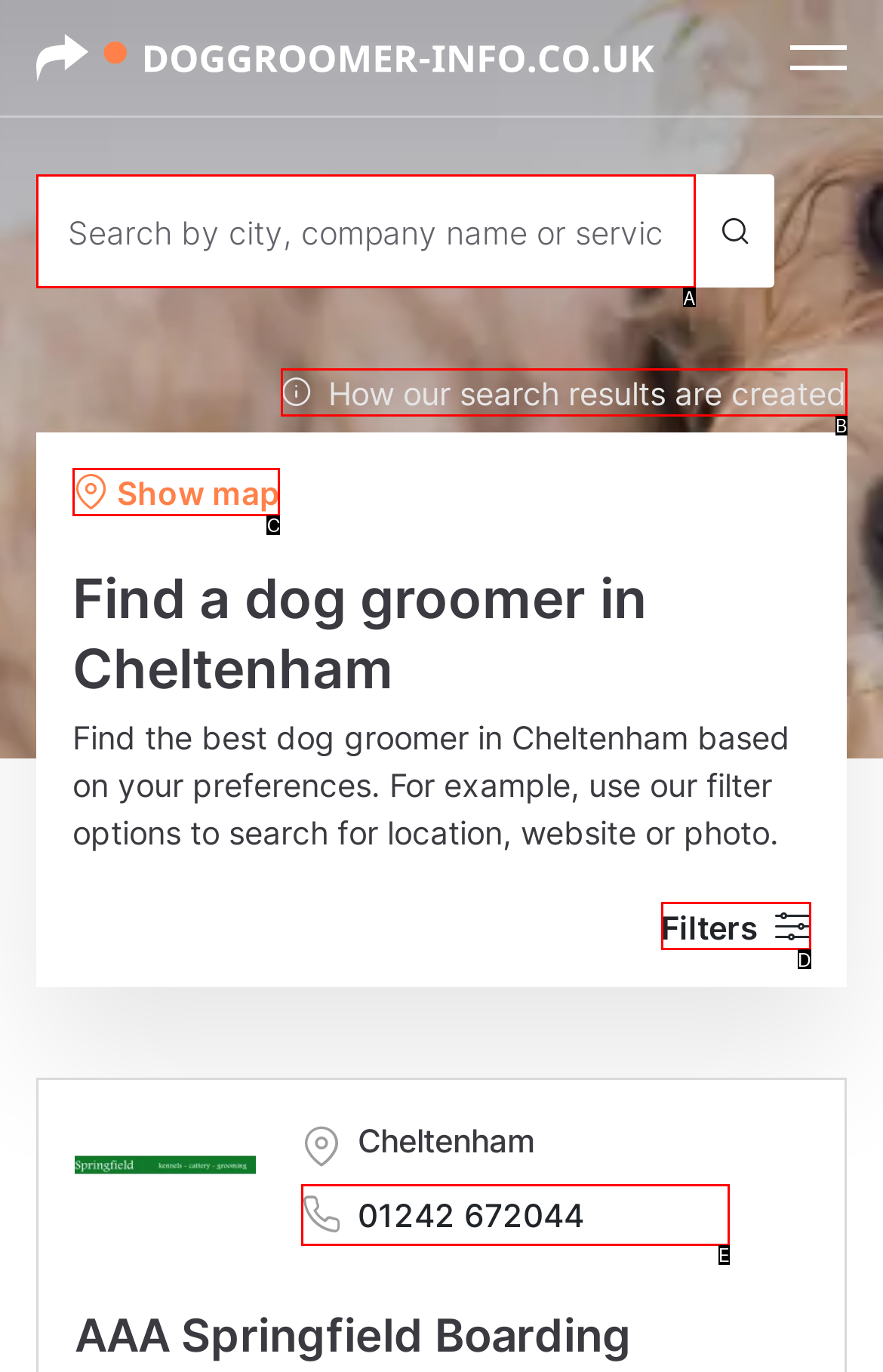Select the letter of the option that corresponds to: Filters
Provide the letter from the given options.

D